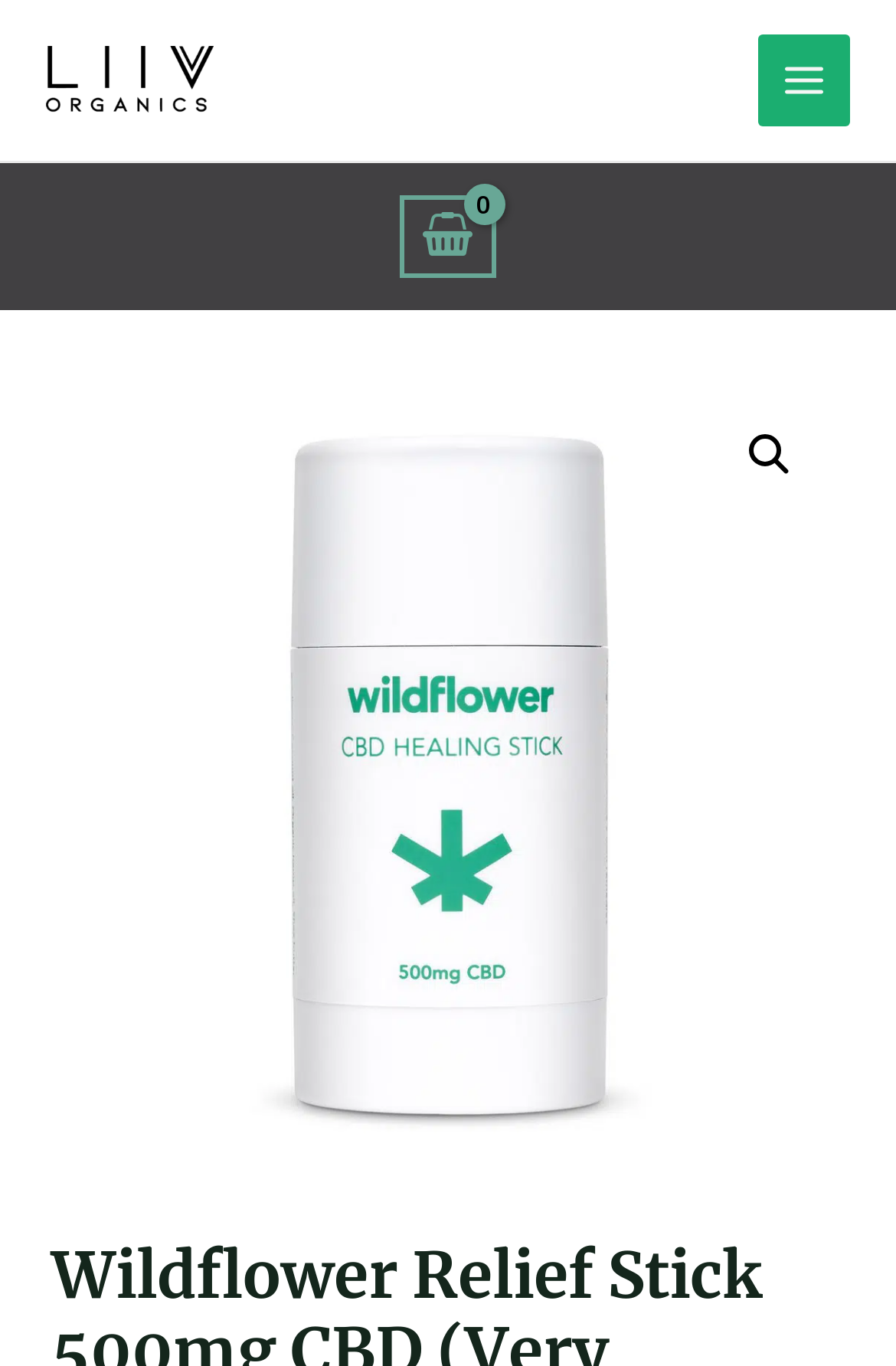What is the quantity of the product?
Using the image as a reference, answer the question with a short word or phrase.

500mg CBD